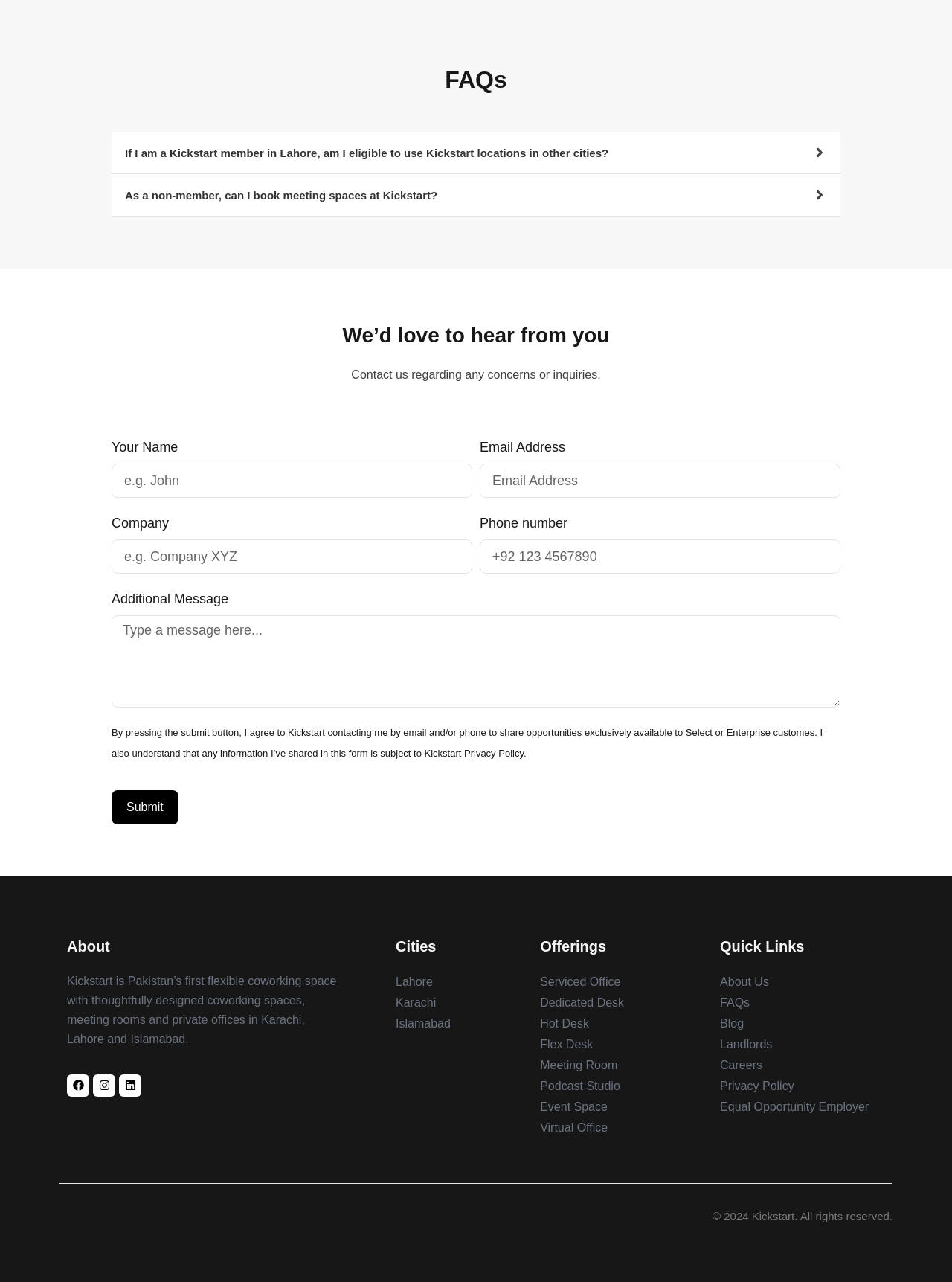Identify the bounding box coordinates of the clickable region to carry out the given instruction: "Click the 'About' link".

[0.07, 0.73, 0.361, 0.746]